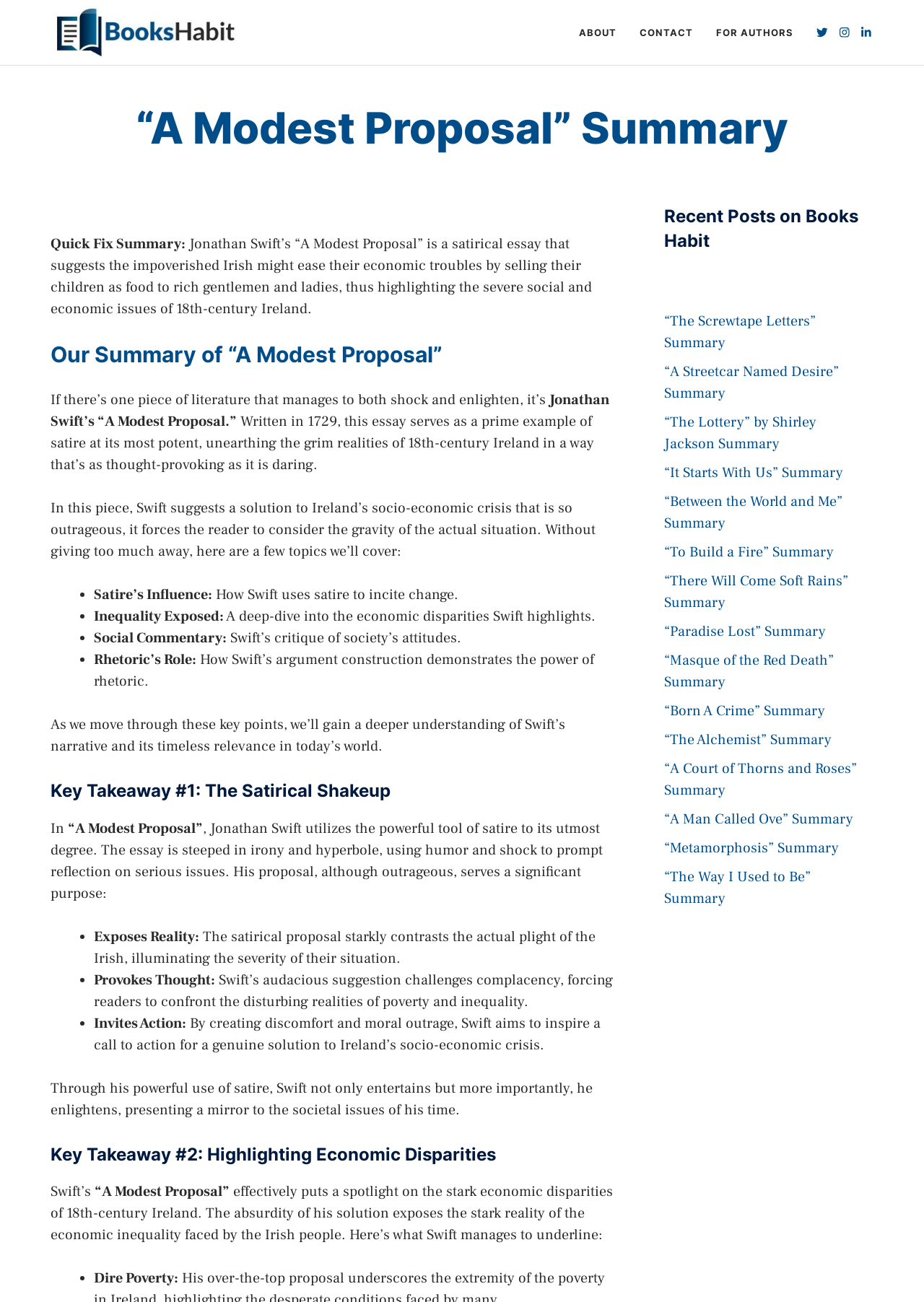Determine the bounding box coordinates of the target area to click to execute the following instruction: "Click the '“The Screwtape Letters” Summary' link."

[0.719, 0.24, 0.883, 0.271]